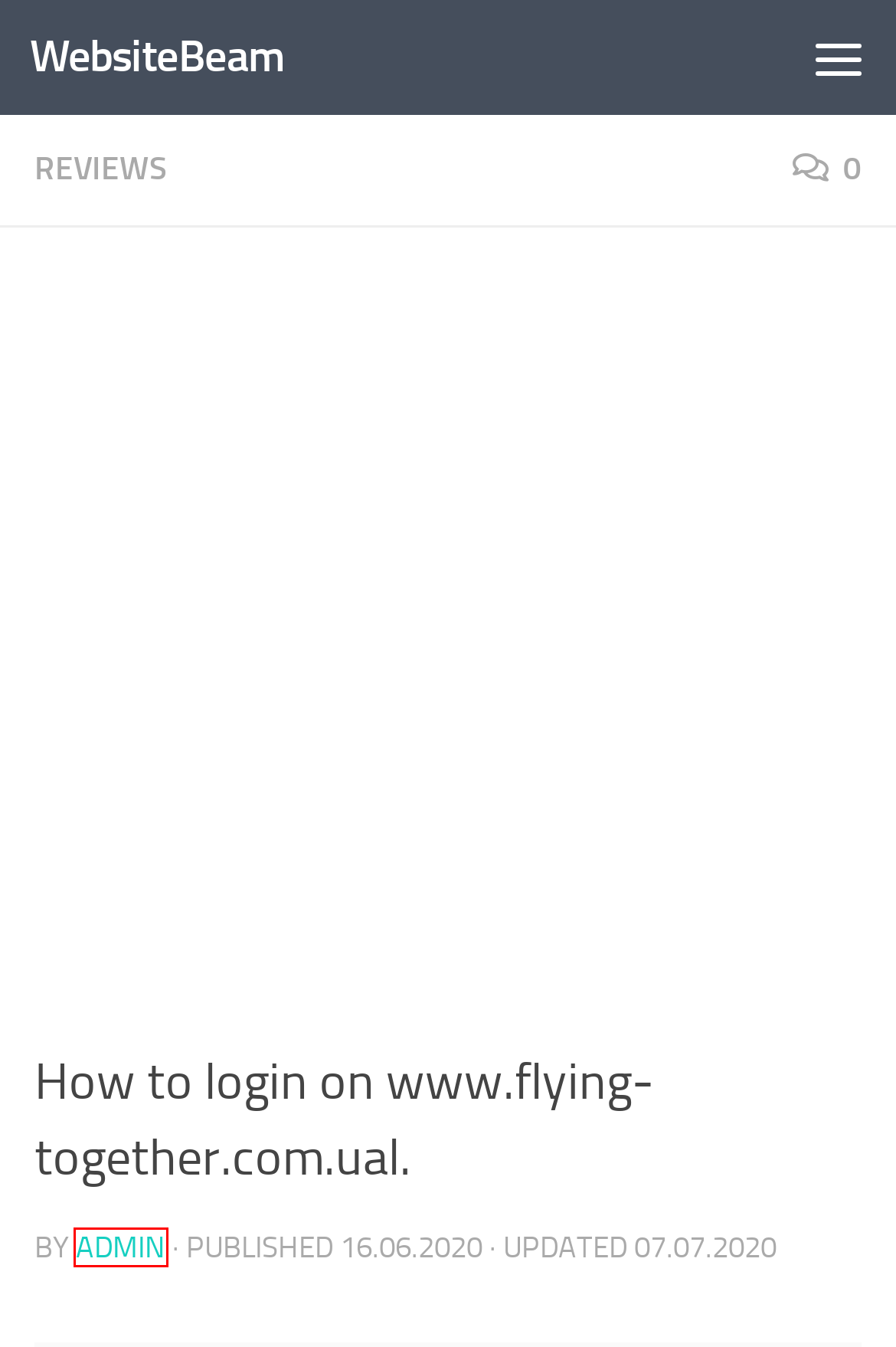Examine the screenshot of a webpage with a red bounding box around a UI element. Your task is to identify the webpage description that best corresponds to the new webpage after clicking the specified element. The given options are:
A. admin, Author in WebsiteBeam
B. Blog Tool, Publishing Platform, and CMS – WordPress.org
C. Clinicsource secure login start page - WebsiteBeam
D. WebsiteBeam - Welcome to WebsiteBeam - WebsiteBeam
E. Reviews - WebsiteBeam
F. Tmis whole foods | New login page - WebsiteBeam
G. 6 Best AI Detector Text Tools: Uncovering the Truth Behind the Text - WebsiteBeam
H. Hueman WordPress Theme | Press Customizr

A